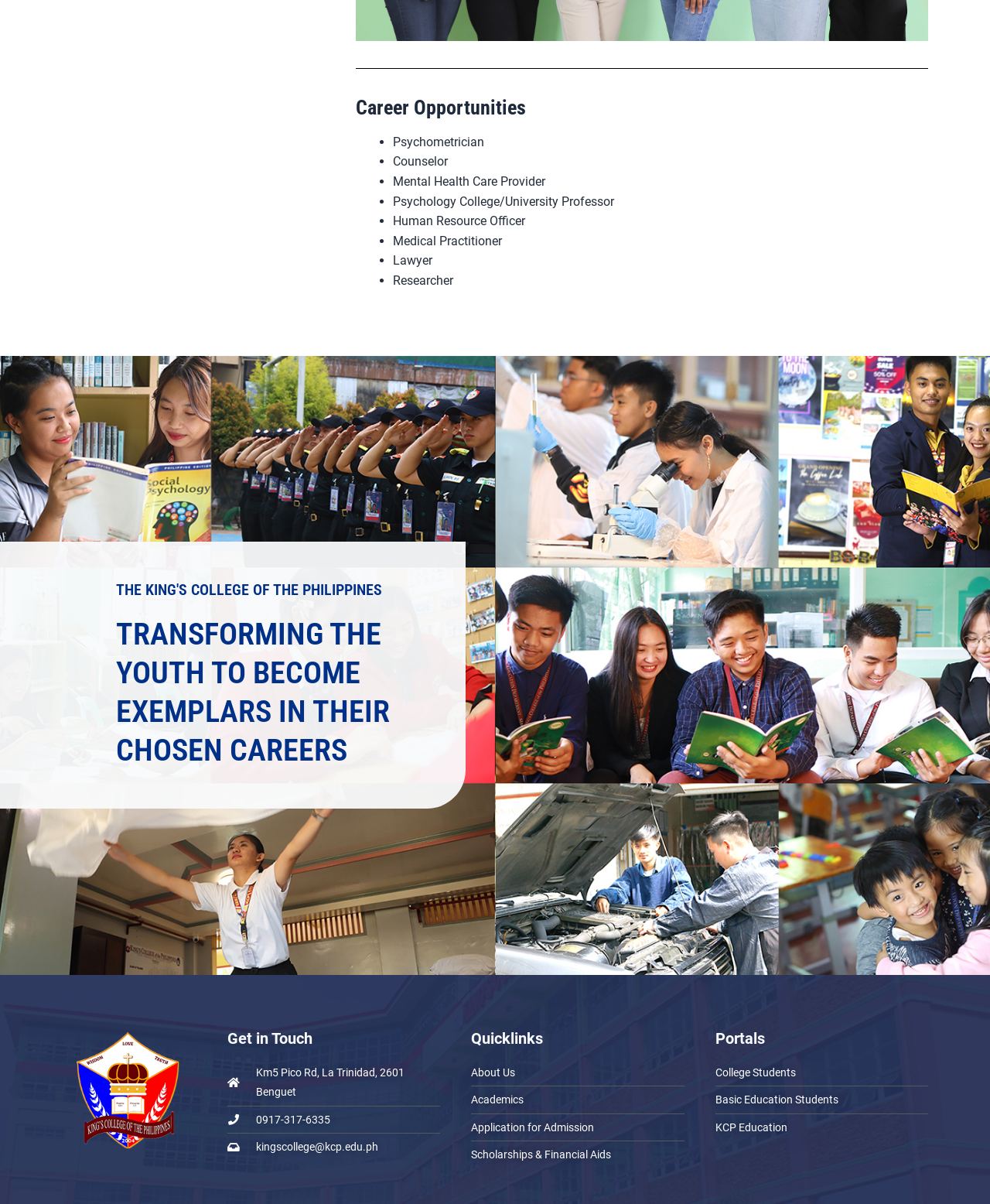What is the name of the college?
Using the visual information, answer the question in a single word or phrase.

The King's College of the Philippines